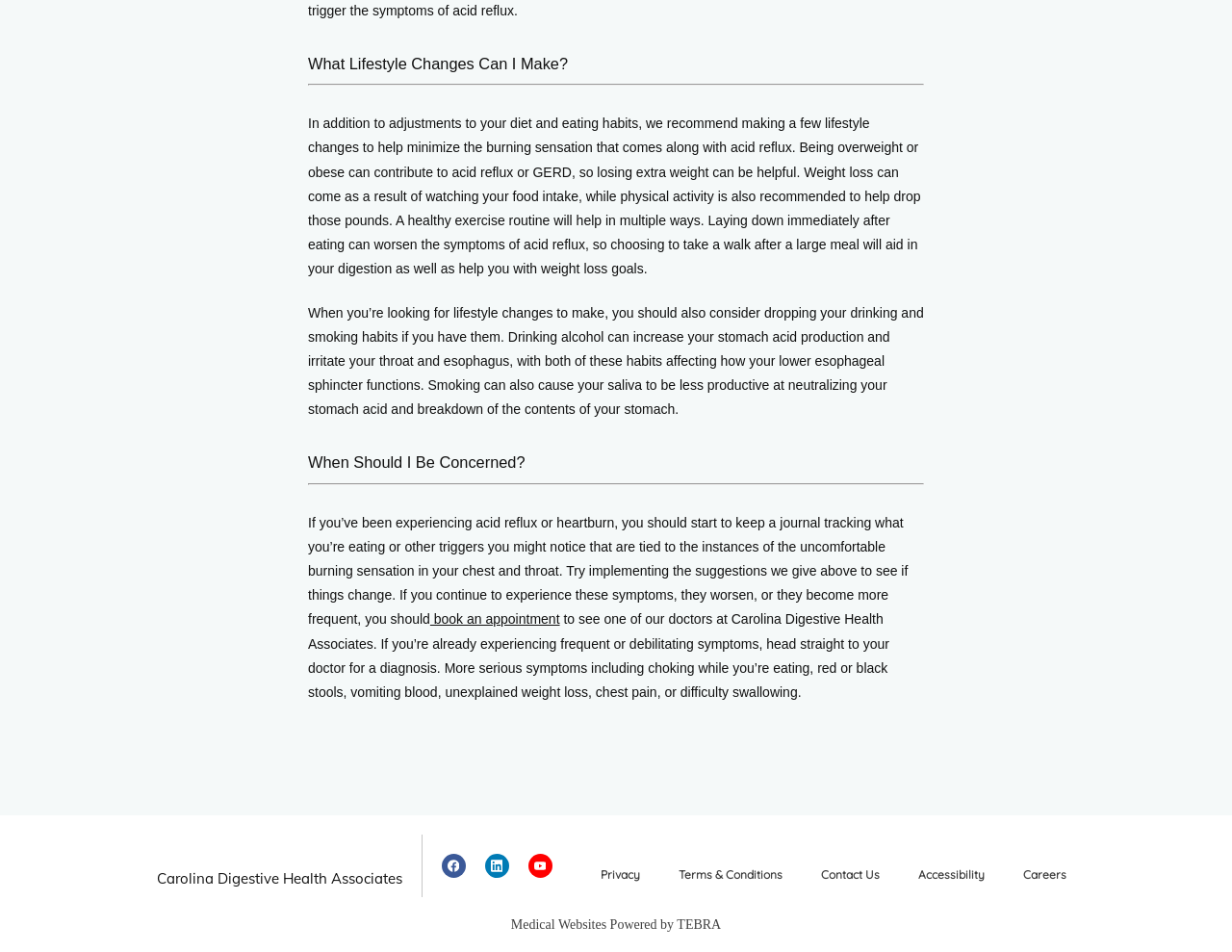Use a single word or phrase to answer the question:
What should you do if you continue to experience acid reflux or heartburn symptoms?

Book an appointment